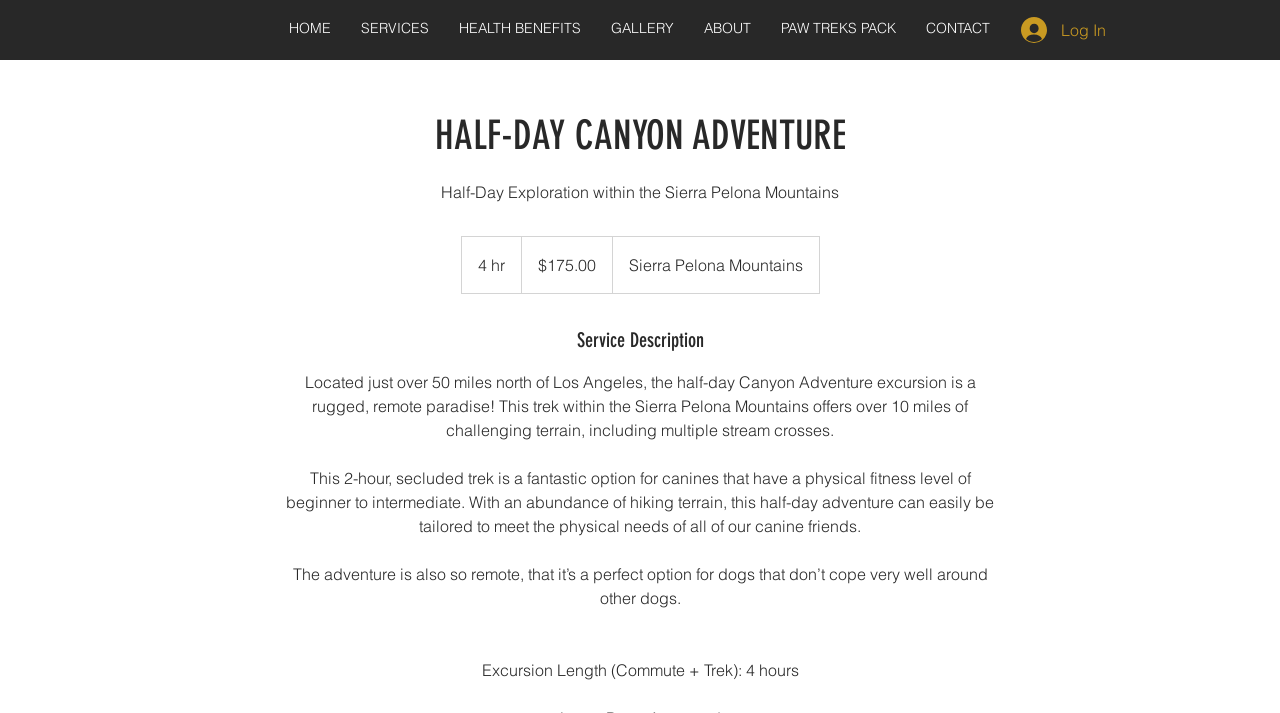Using the information in the image, could you please answer the following question in detail:
What is the name of the mountain range mentioned on the webpage?

I found the name of the mountain range in the StaticText element that says 'Half-Day Exploration within the Sierra Pelona Mountains', which is located below the heading 'HALF-DAY CANYON ADVENTURE'.